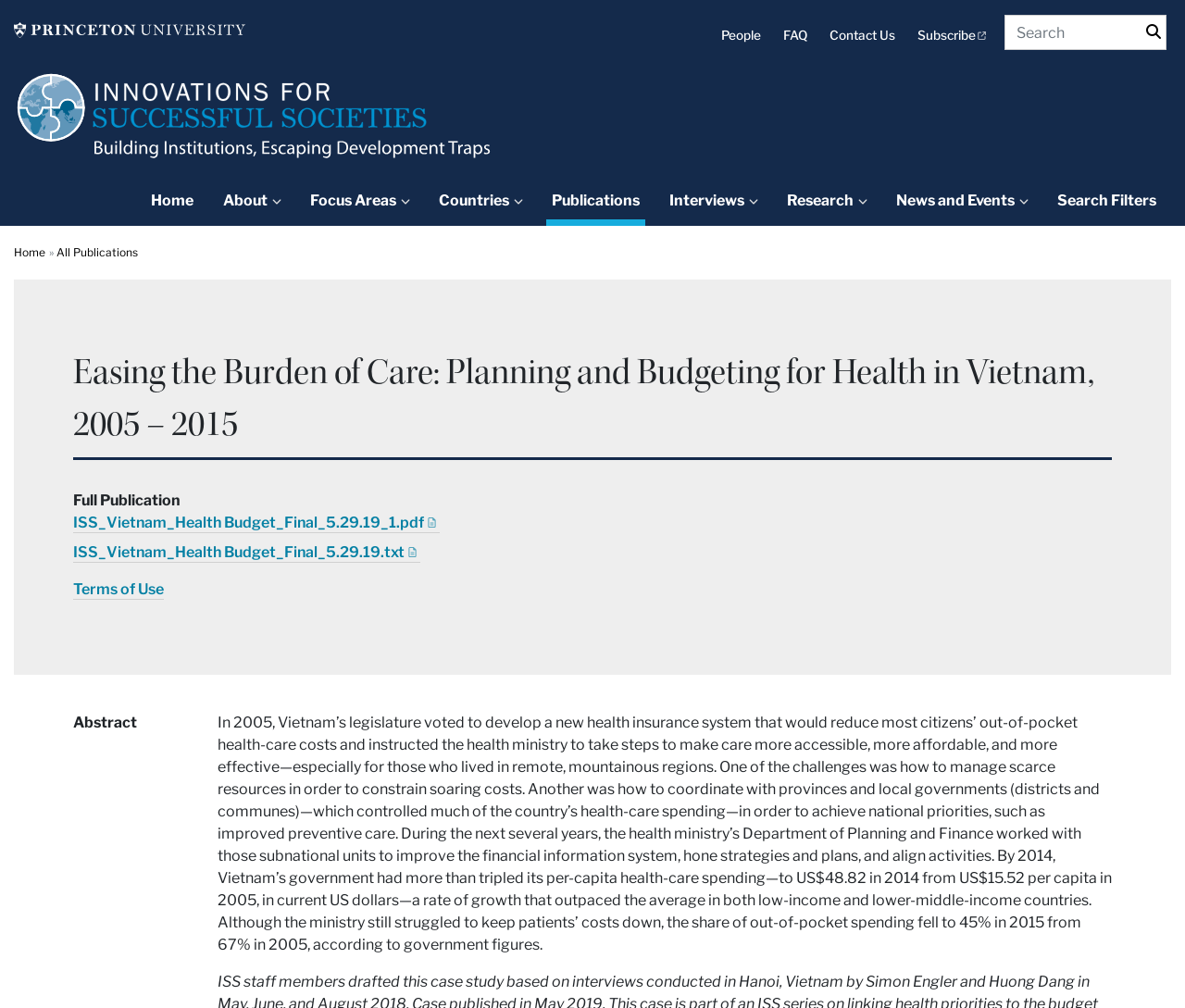Can you specify the bounding box coordinates for the region that should be clicked to fulfill this instruction: "Click the 'About' link".

[0.184, 0.177, 0.23, 0.224]